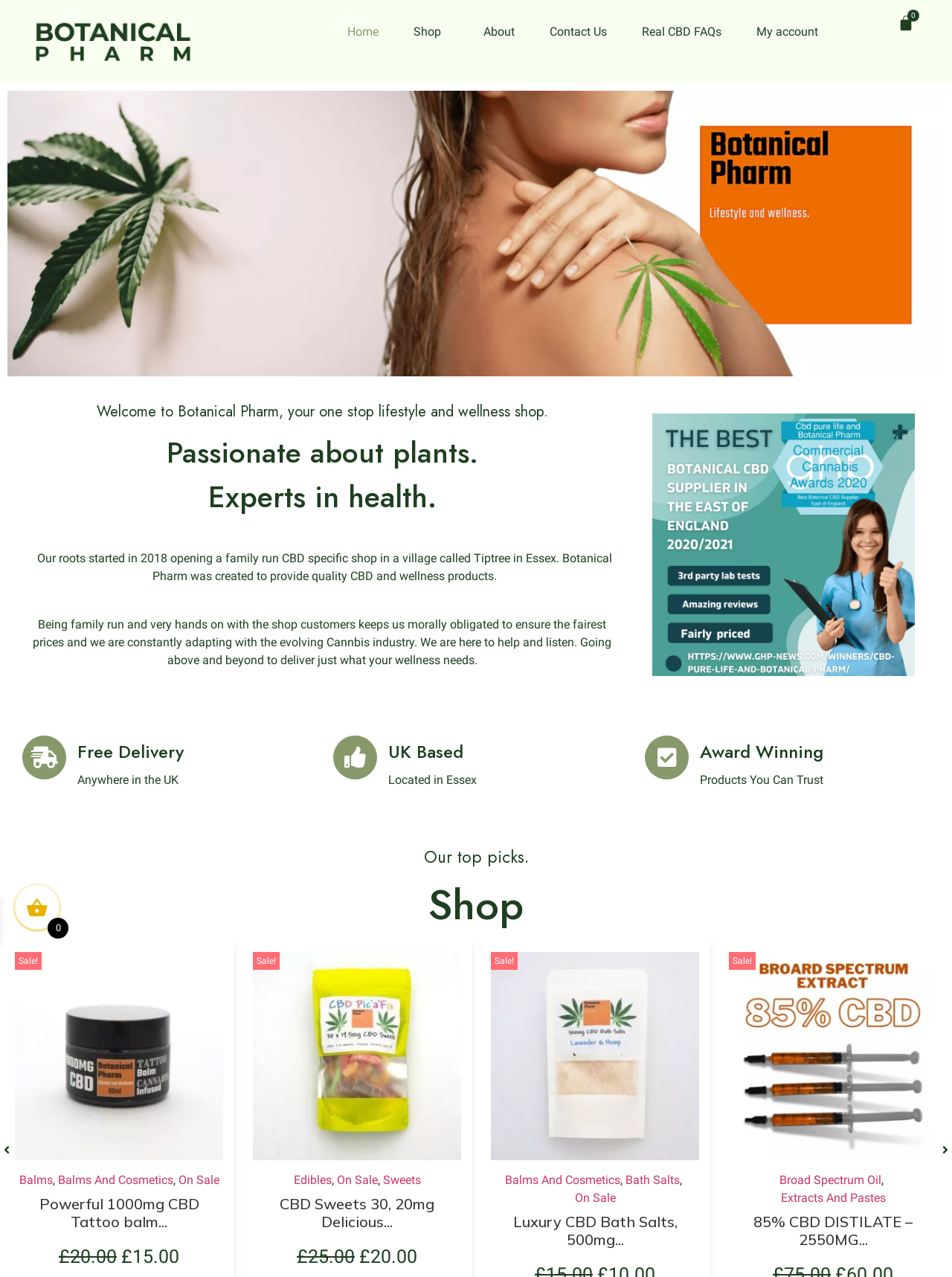Answer the question using only a single word or phrase: 
What type of products are sold in the shop?

CBD and wellness products